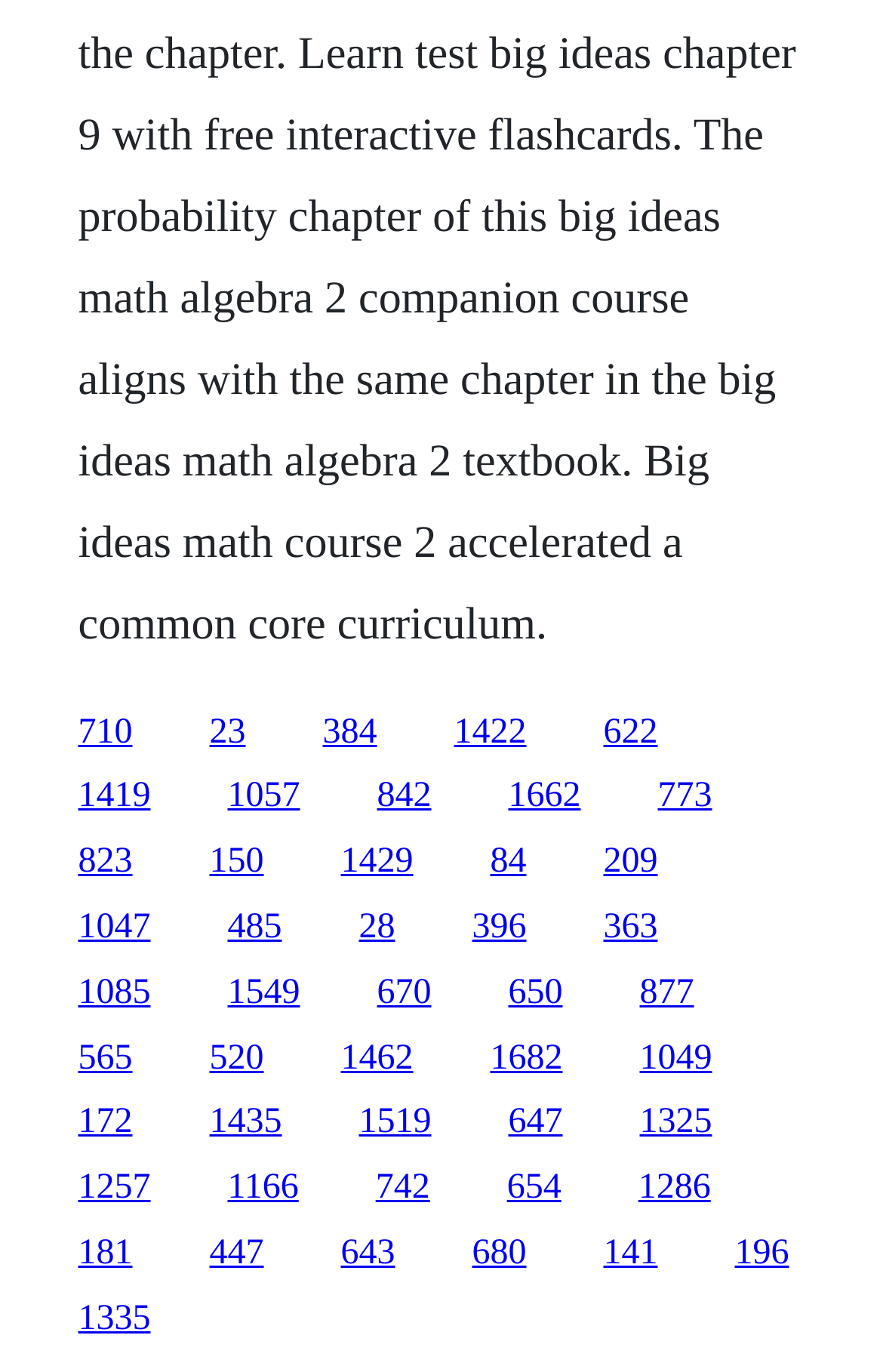How many links have a width greater than 0.1?
Refer to the image and provide a one-word or short phrase answer.

24